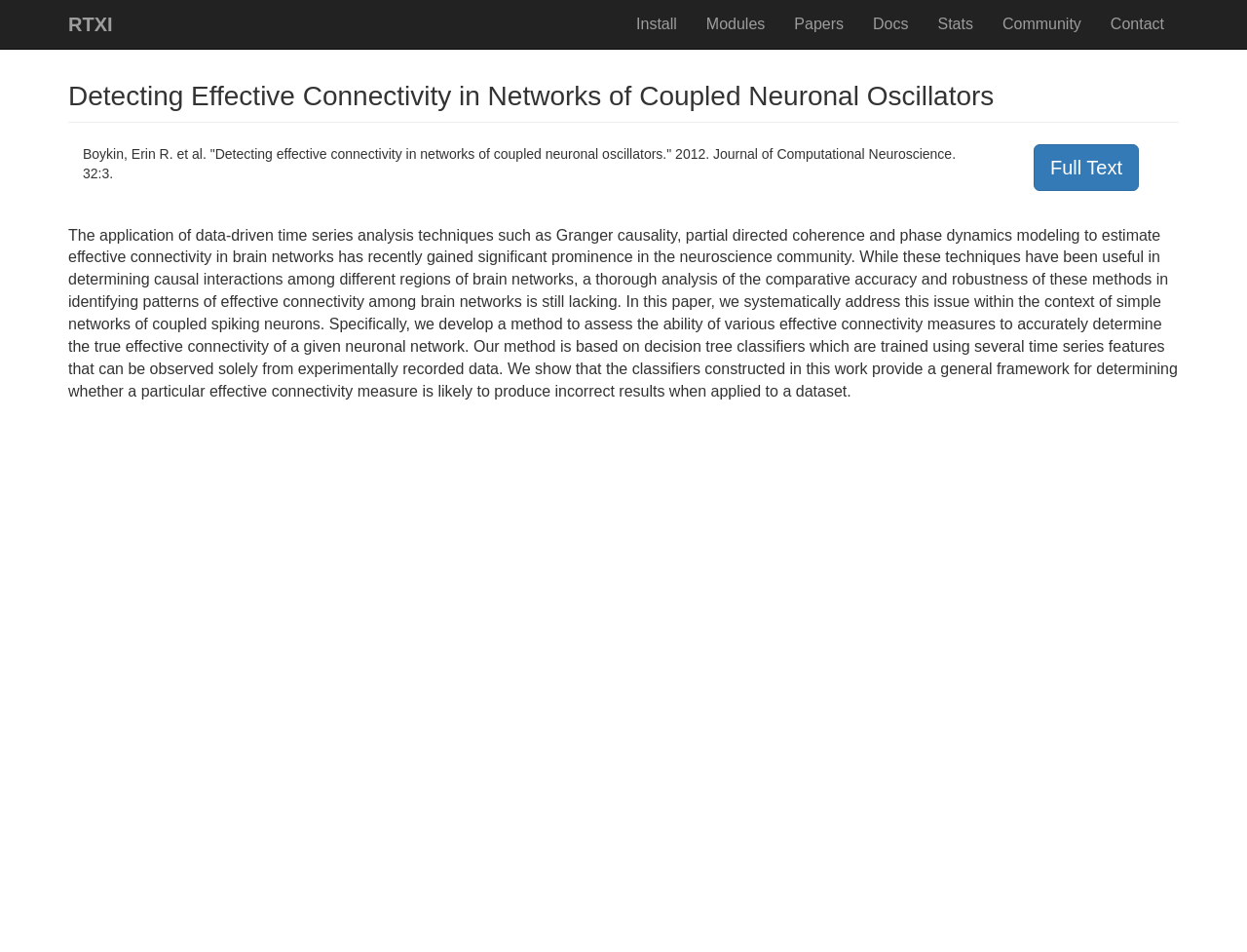Pinpoint the bounding box coordinates of the clickable area necessary to execute the following instruction: "View the full text of the paper". The coordinates should be given as four float numbers between 0 and 1, namely [left, top, right, bottom].

[0.829, 0.166, 0.913, 0.184]